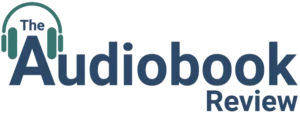What symbolizes the listening aspect of audiobooks?
Refer to the screenshot and answer in one word or phrase.

Green headphones